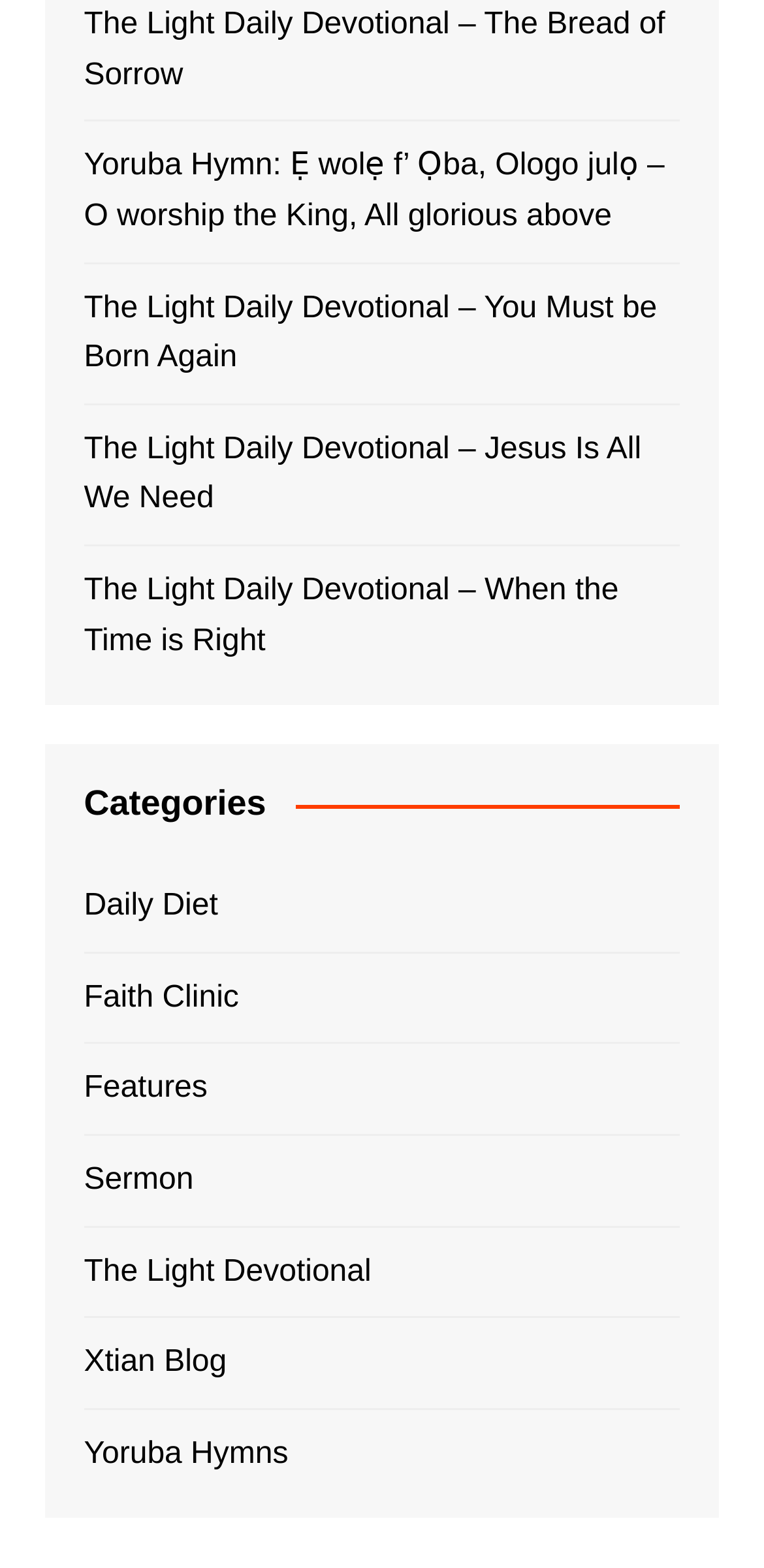Based on the element description Features, identify the bounding box coordinates for the UI element. The coordinates should be in the format (top-left x, top-left y, bottom-right x, bottom-right y) and within the 0 to 1 range.

[0.11, 0.679, 0.272, 0.711]